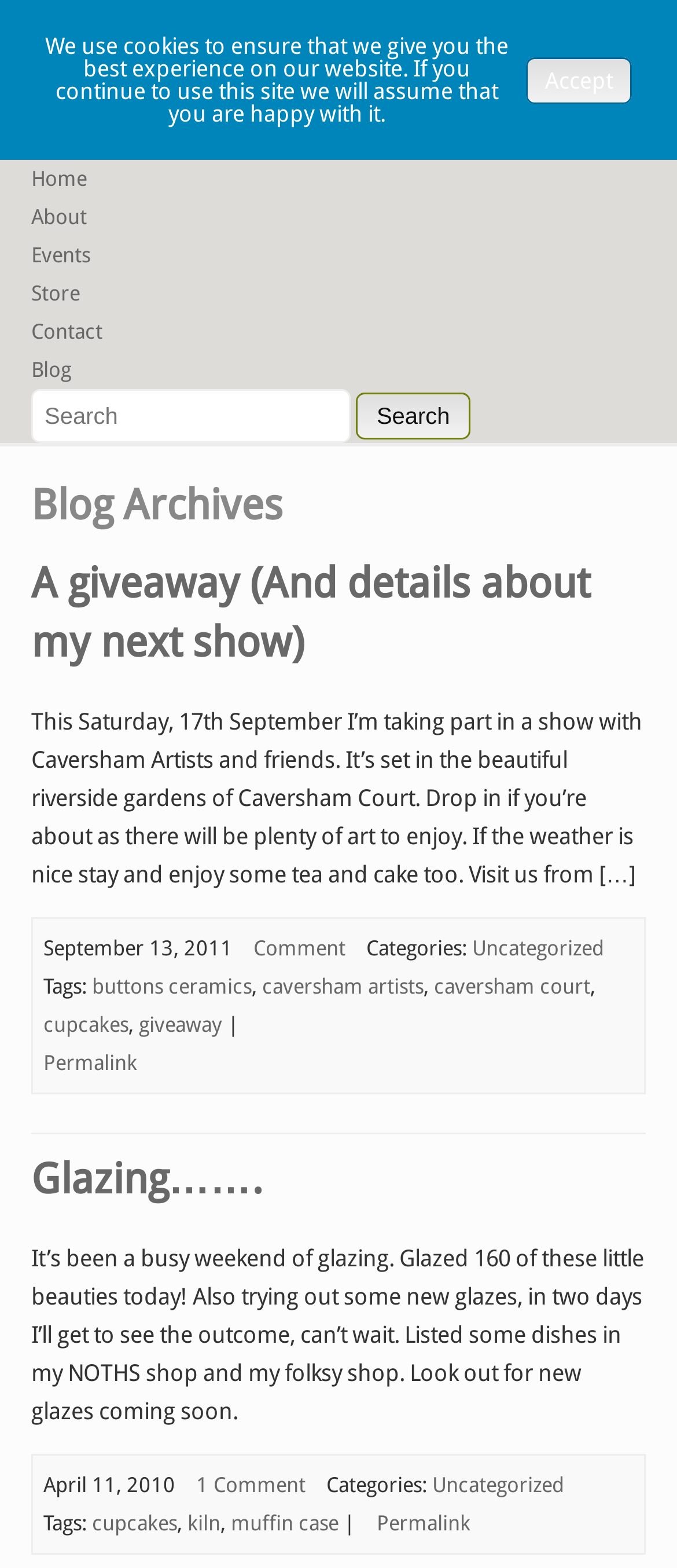Please provide a one-word or short phrase answer to the question:
What is the name of the shop mentioned in the second article?

NOTHS shop and Folksy shop